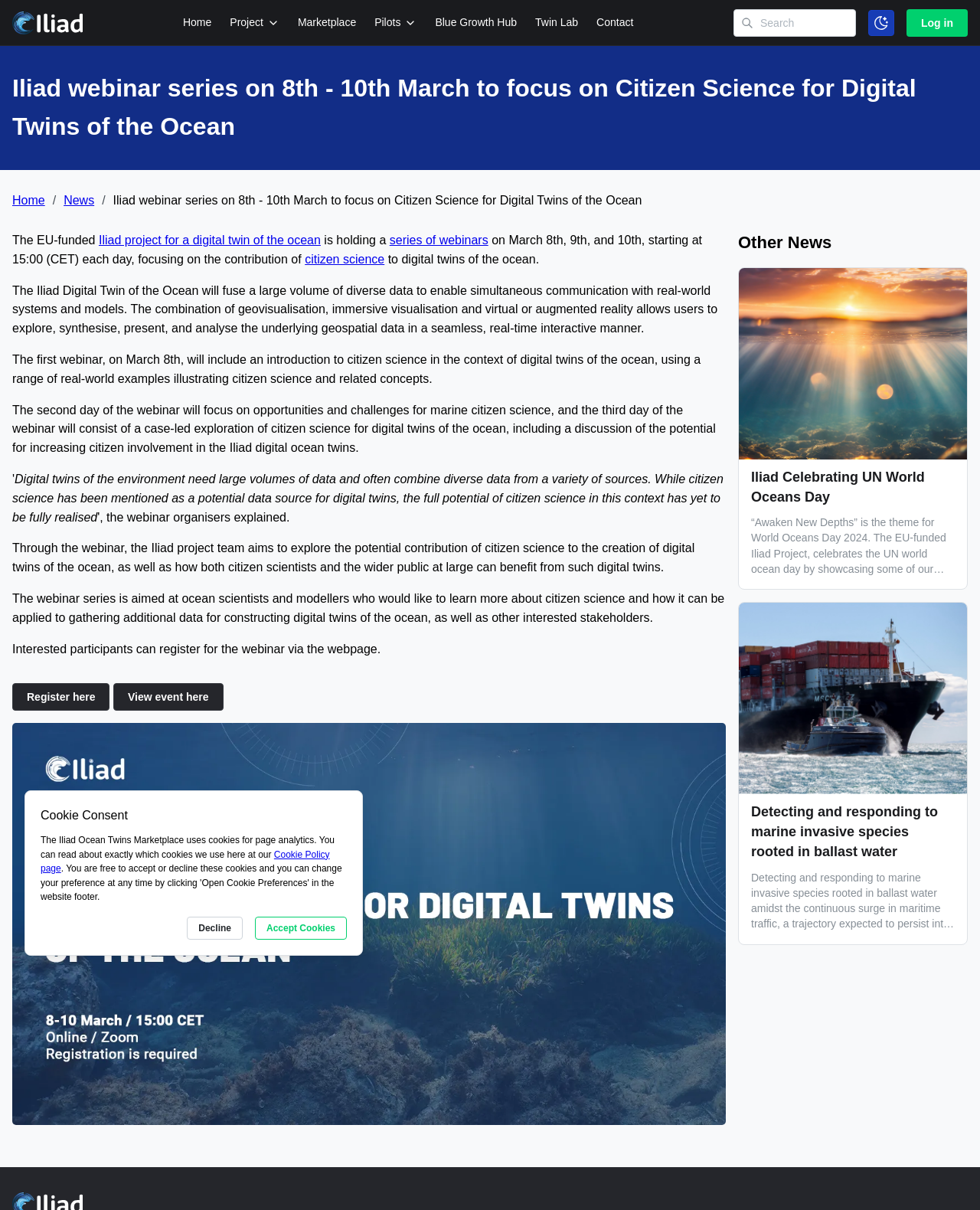Please mark the clickable region by giving the bounding box coordinates needed to complete this instruction: "Click the 'Log in' button".

[0.925, 0.008, 0.988, 0.03]